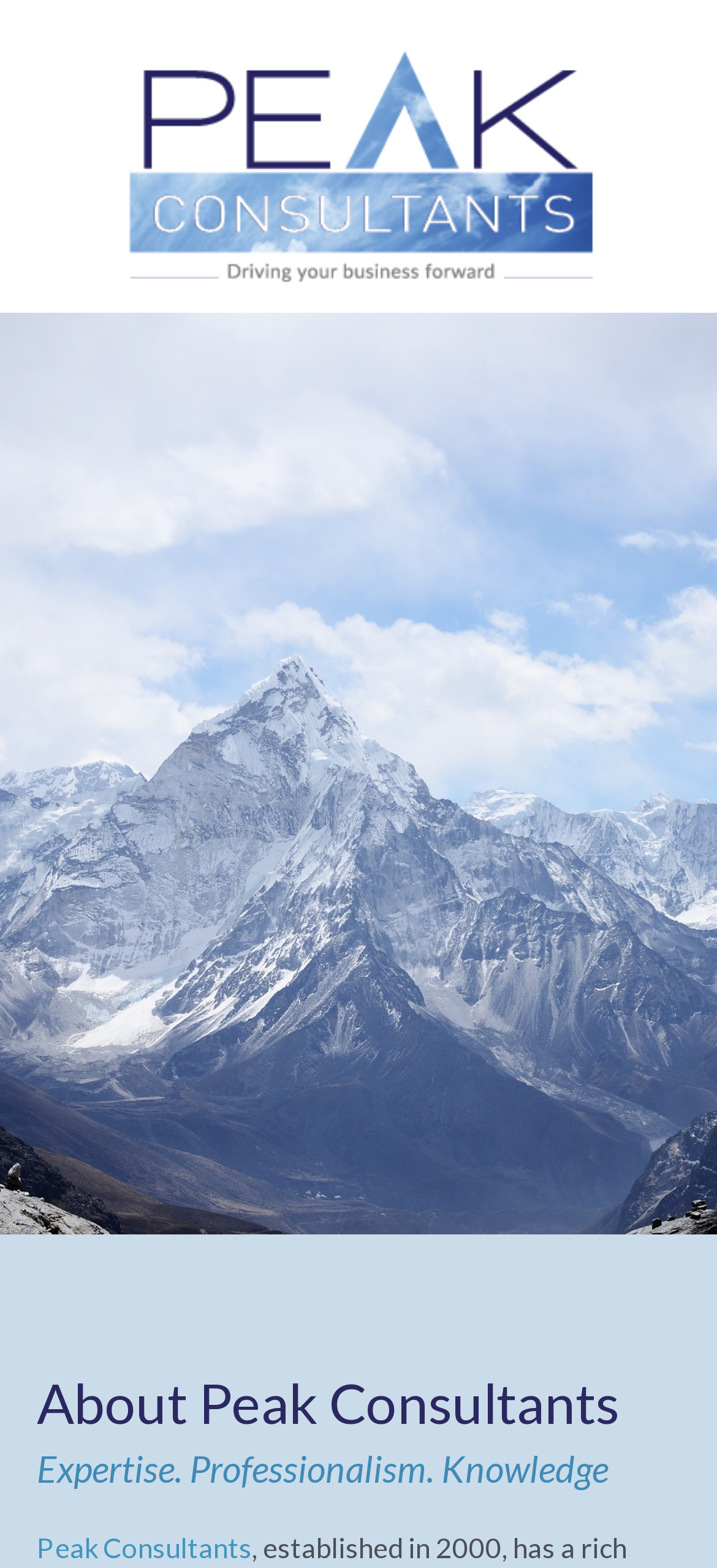Refer to the element description Peak Consultants and identify the corresponding bounding box in the screenshot. Format the coordinates as (top-left x, top-left y, bottom-right x, bottom-right y) with values in the range of 0 to 1.

[0.051, 0.976, 0.351, 0.998]